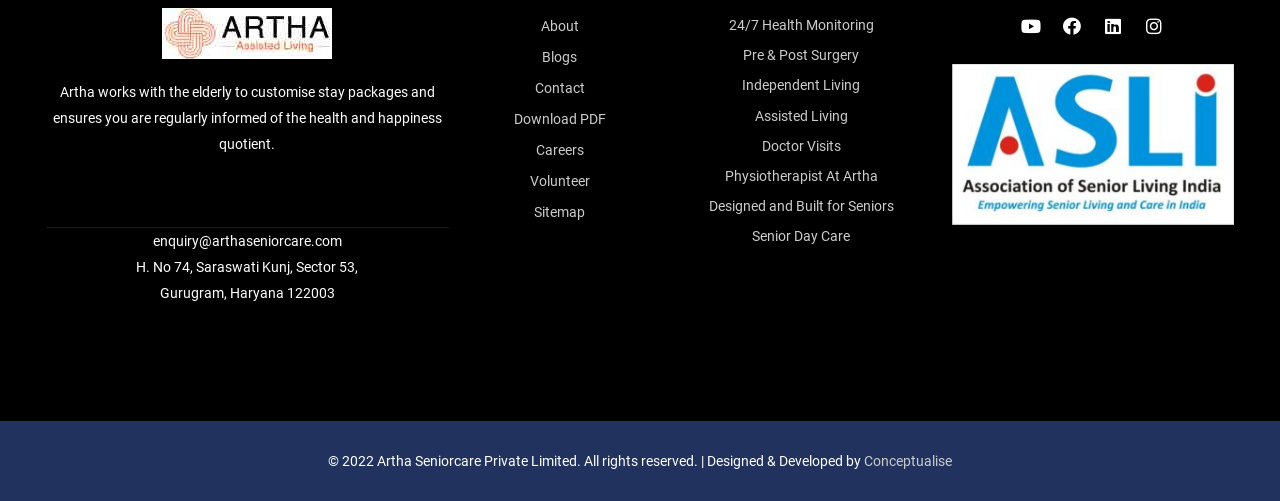Please analyze the image and provide a thorough answer to the question:
What is the address of Artha Seniorcare?

The address of Artha Seniorcare can be found in the StaticText elements with the text 'H. No 74, Saraswati Kunj, Sector 53,' and 'Gurugram, Haryana 122003' which are located below the introductory text about Artha Seniorcare.